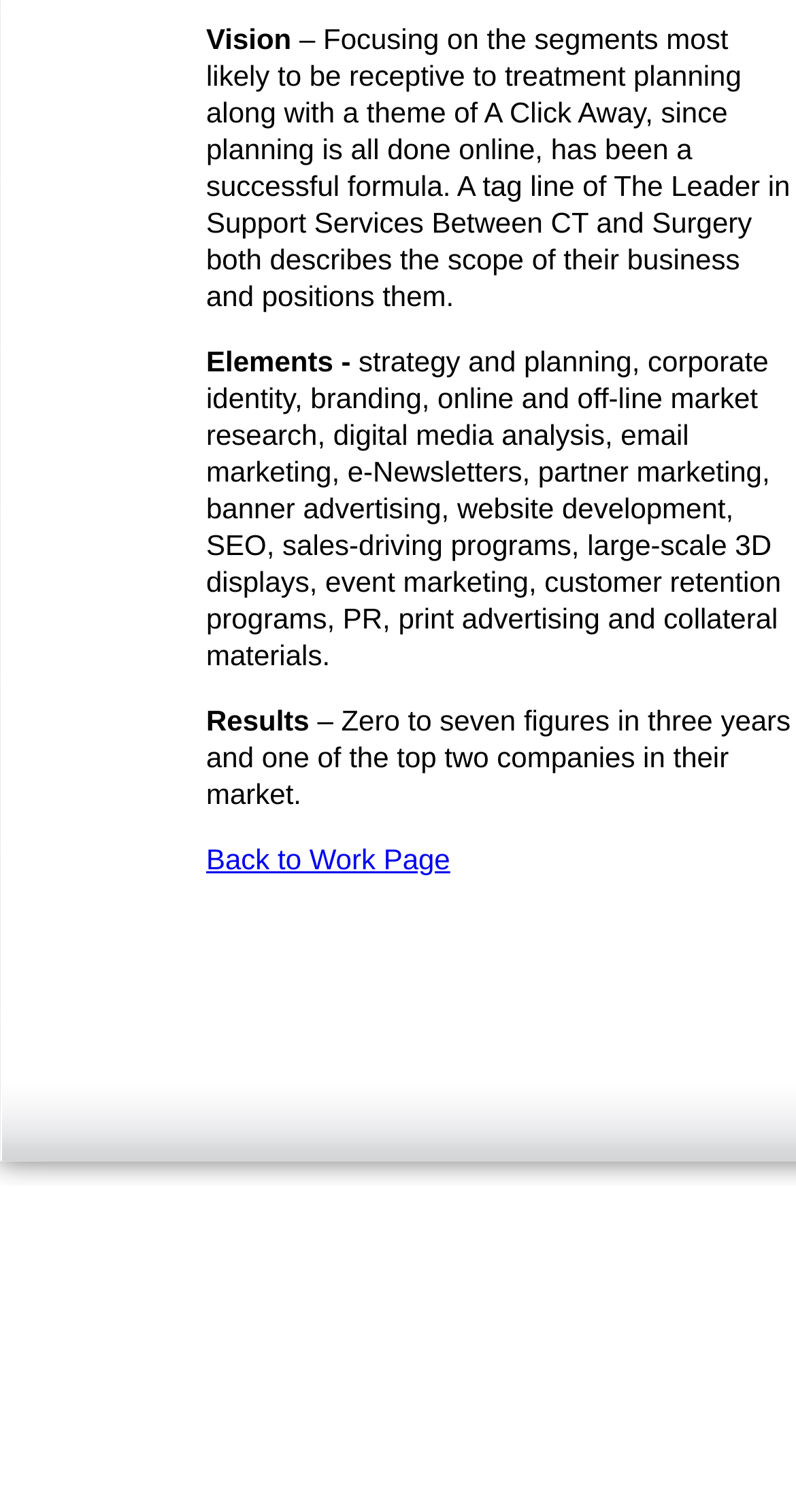Bounding box coordinates must be specified in the format (top-left x, top-left y, bottom-right x, bottom-right y). All values should be floating point numbers between 0 and 1. What are the bounding box coordinates of the UI element described as: Back to Work Page

[0.259, 0.557, 0.566, 0.579]